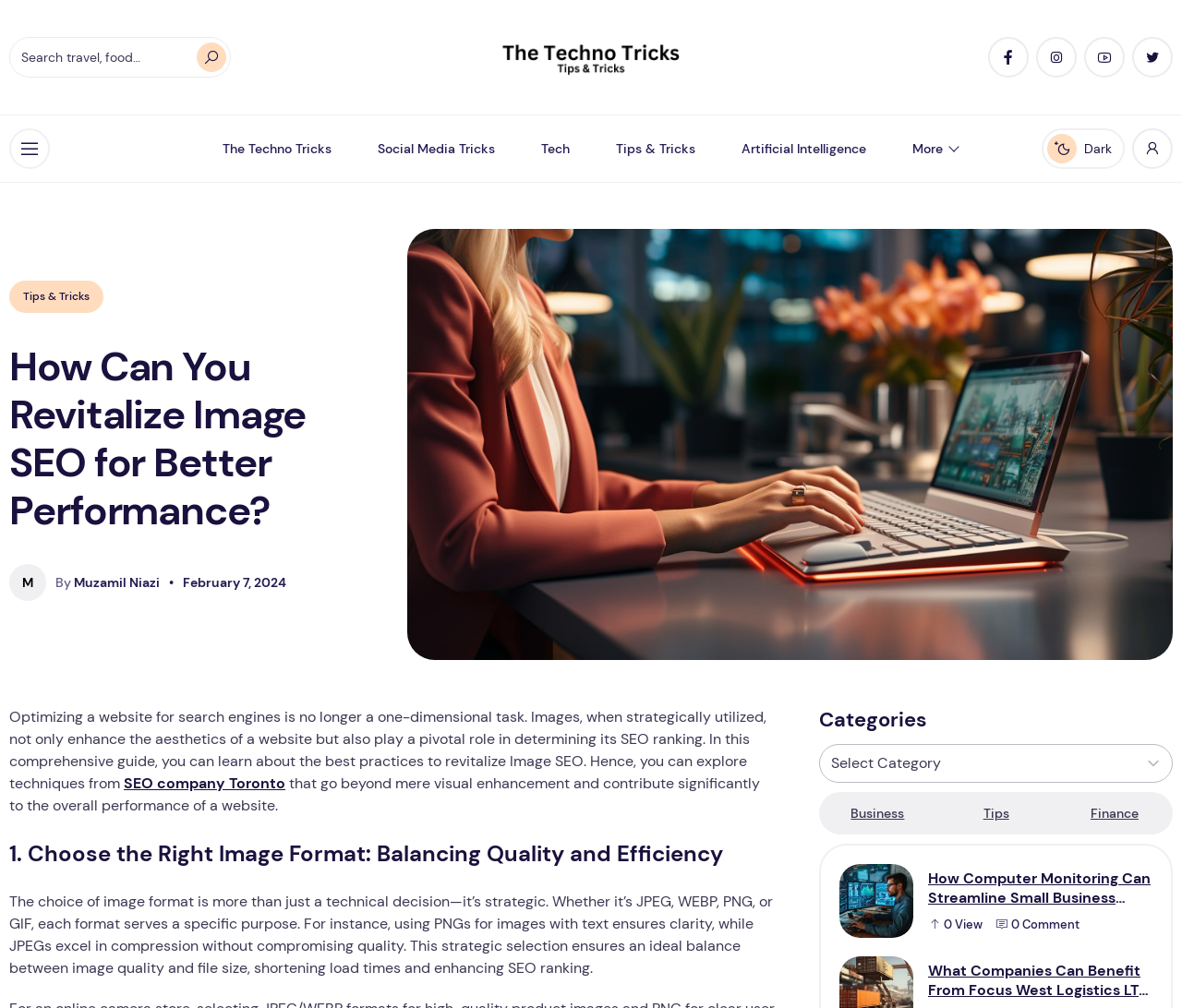Please provide the bounding box coordinates for the element that needs to be clicked to perform the instruction: "Search for something". The coordinates must consist of four float numbers between 0 and 1, formatted as [left, top, right, bottom].

[0.008, 0.037, 0.195, 0.077]